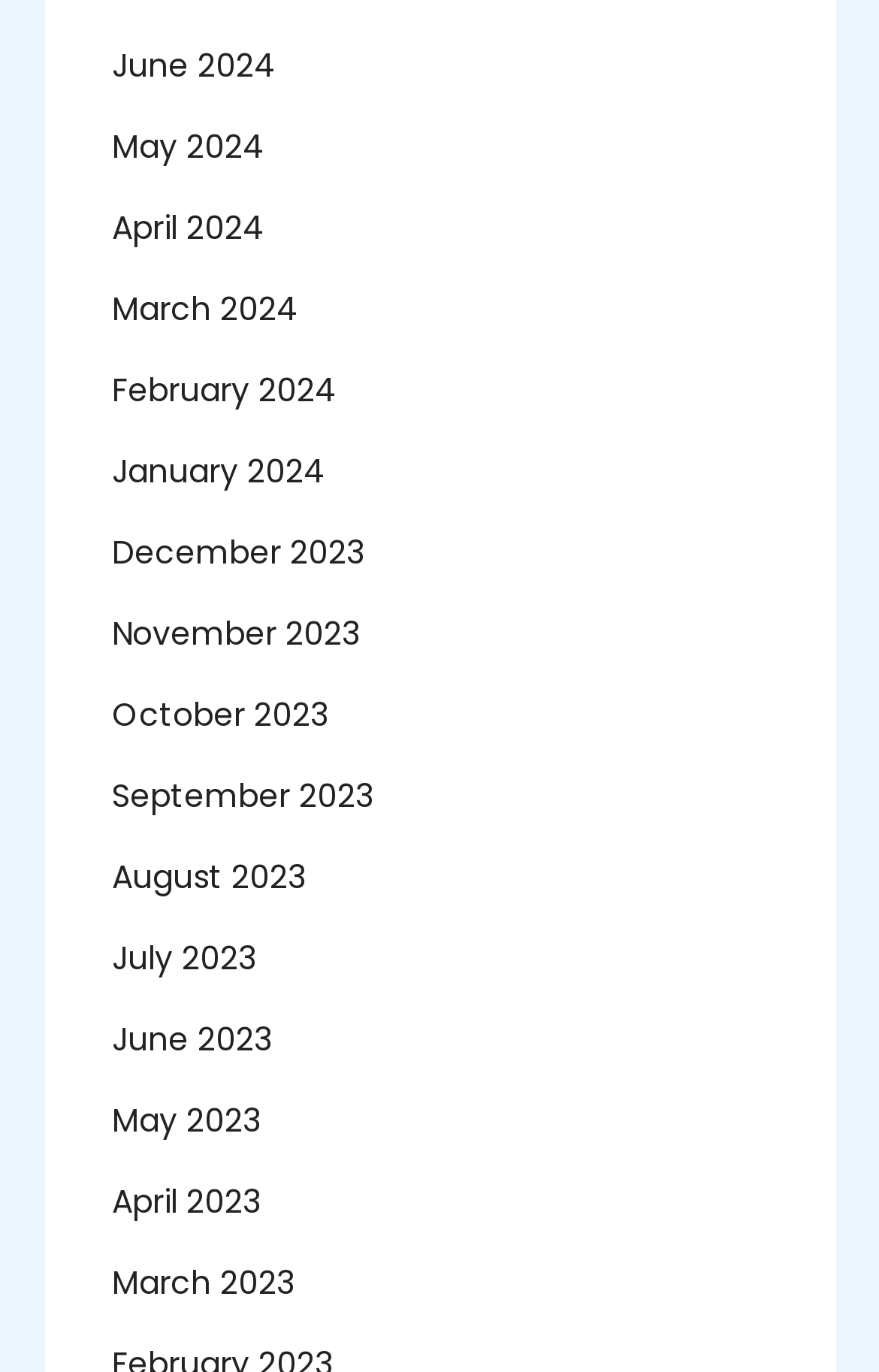Could you indicate the bounding box coordinates of the region to click in order to complete this instruction: "view June 2024".

[0.127, 0.026, 0.314, 0.068]